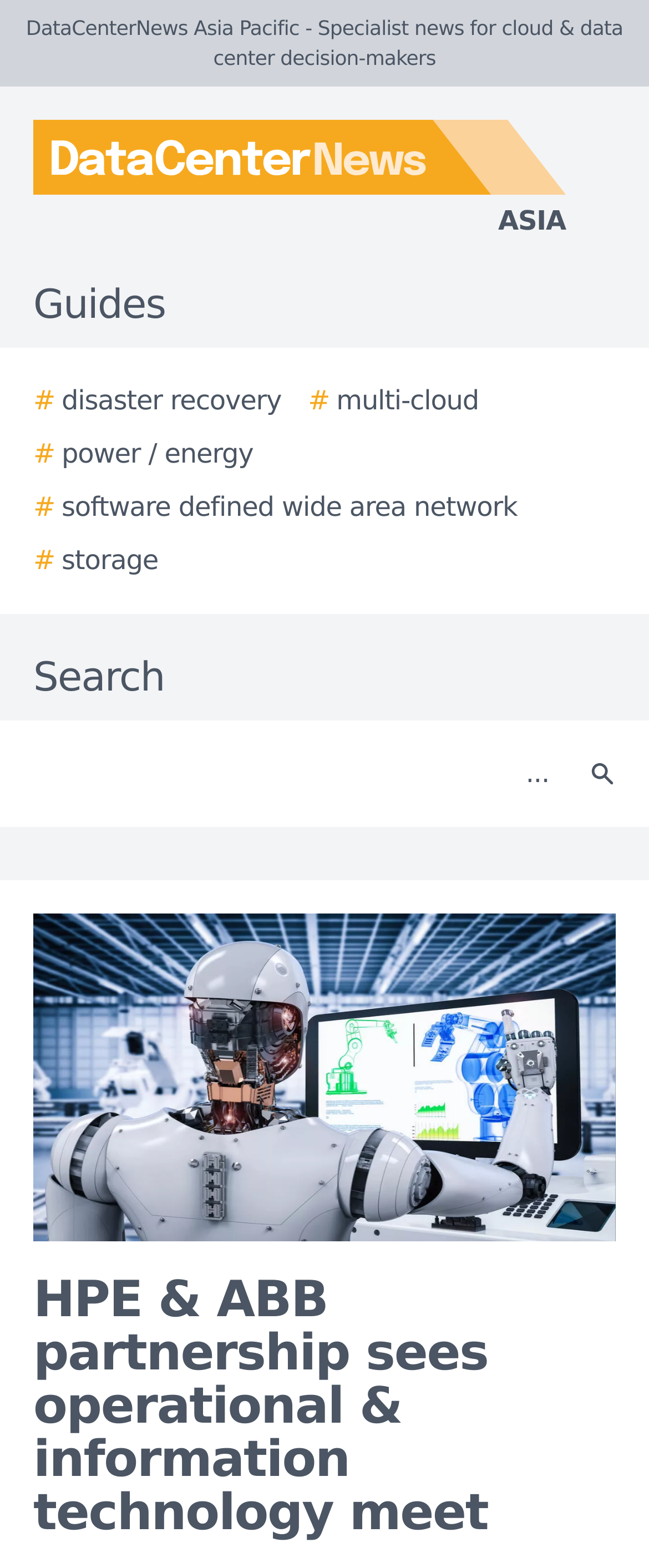Locate the bounding box coordinates of the area where you should click to accomplish the instruction: "Read the article about HPE & ABB partnership".

[0.051, 0.813, 0.949, 0.983]